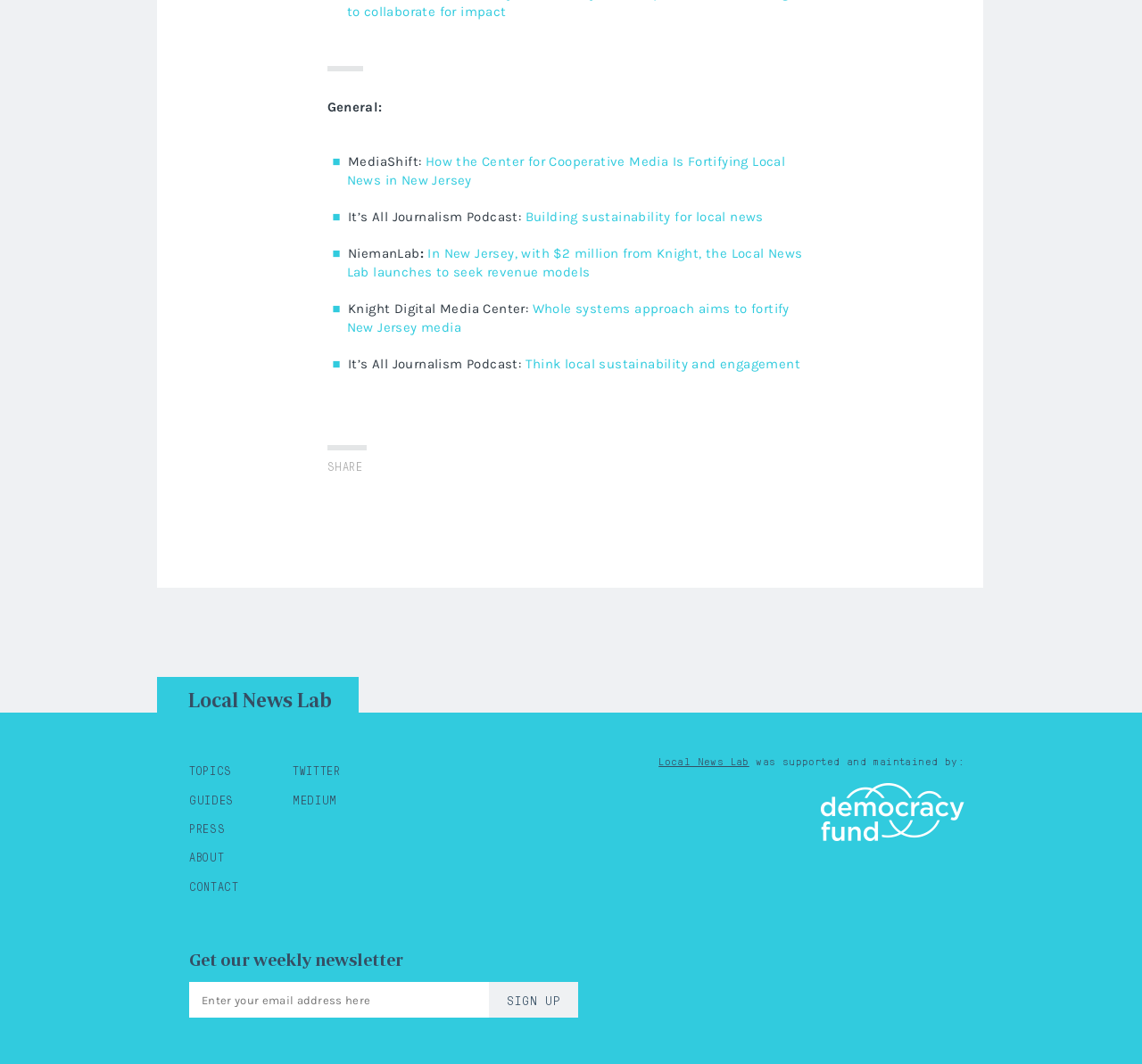Locate the bounding box coordinates of the clickable element to fulfill the following instruction: "Click on 'Building sustainability for local news'". Provide the coordinates as four float numbers between 0 and 1 in the format [left, top, right, bottom].

[0.46, 0.196, 0.669, 0.211]